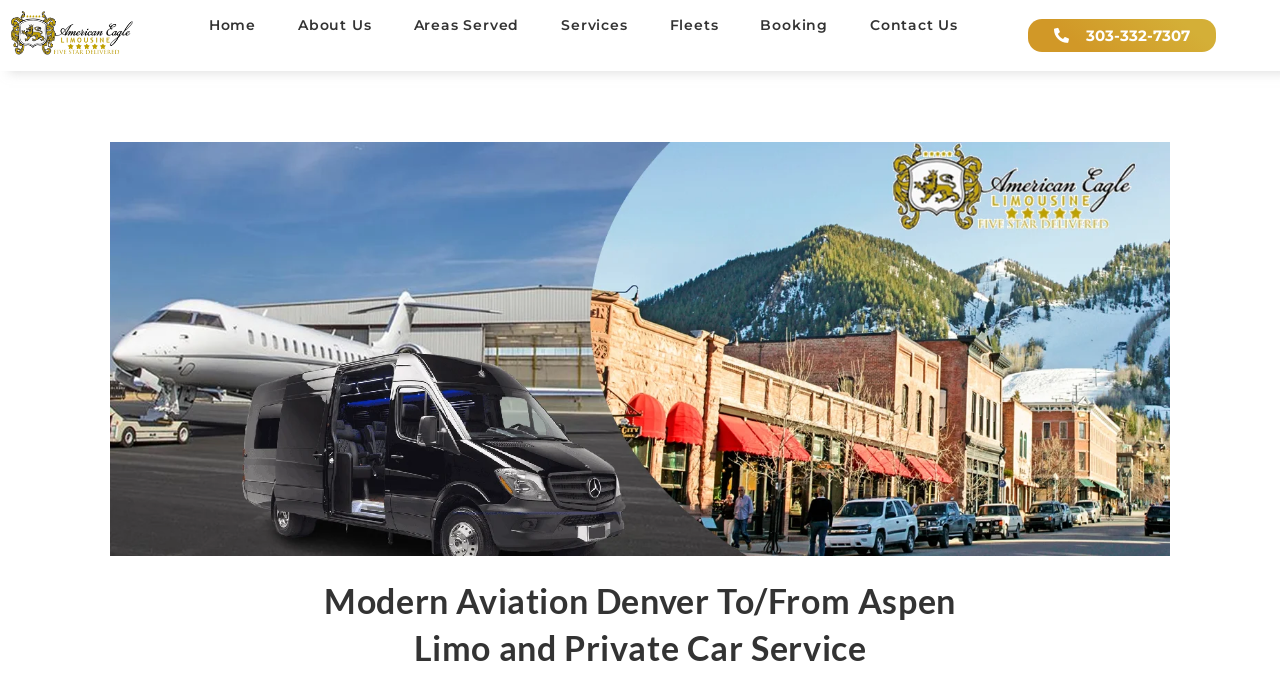Given the description of a UI element: "contact us", identify the bounding box coordinates of the matching element in the webpage screenshot.

[0.663, 0.027, 0.765, 0.048]